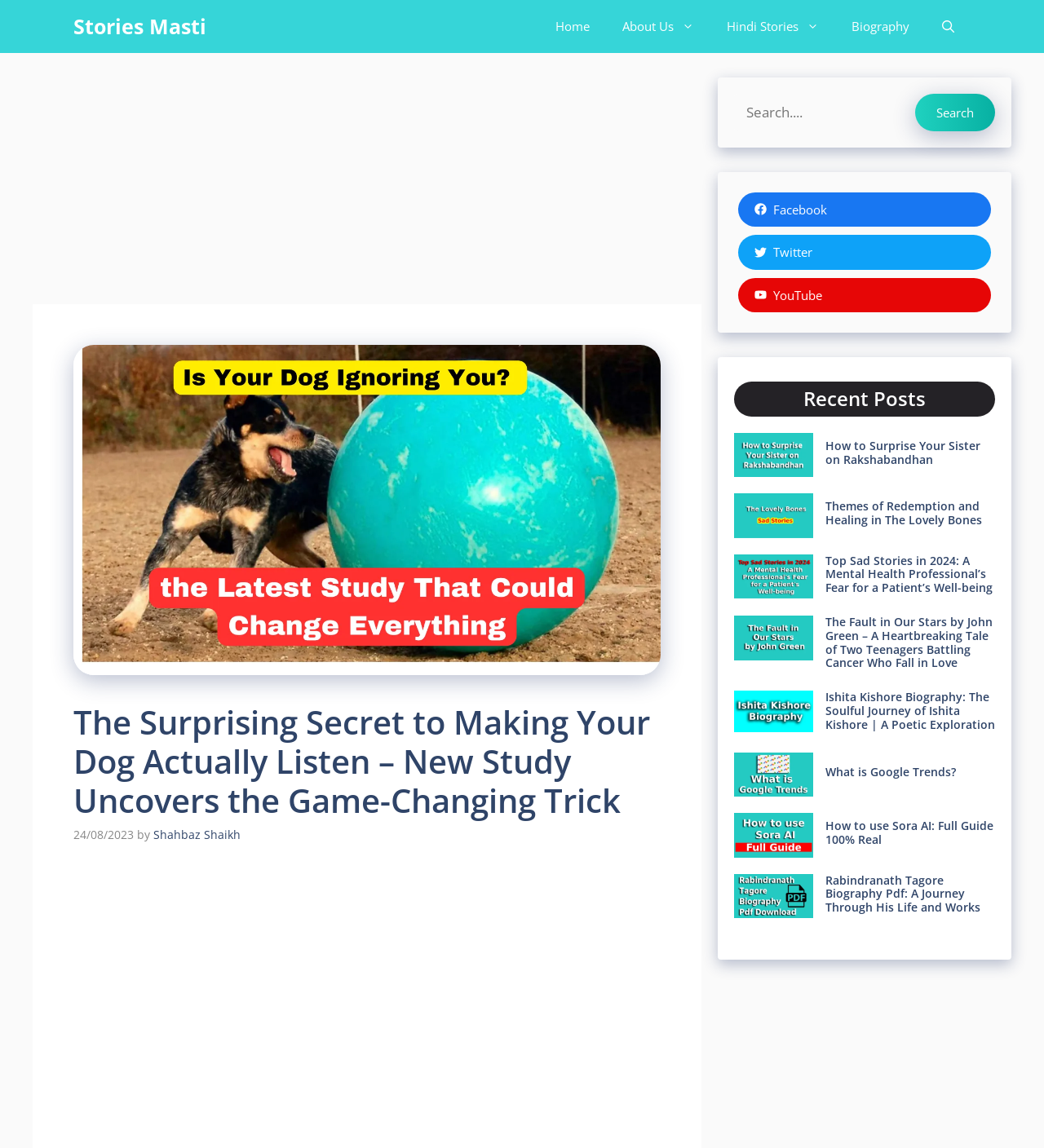Provide a brief response to the question below using one word or phrase:
What is the title of the first recent post?

How to Surprise Your Sister on Rakshabandhan